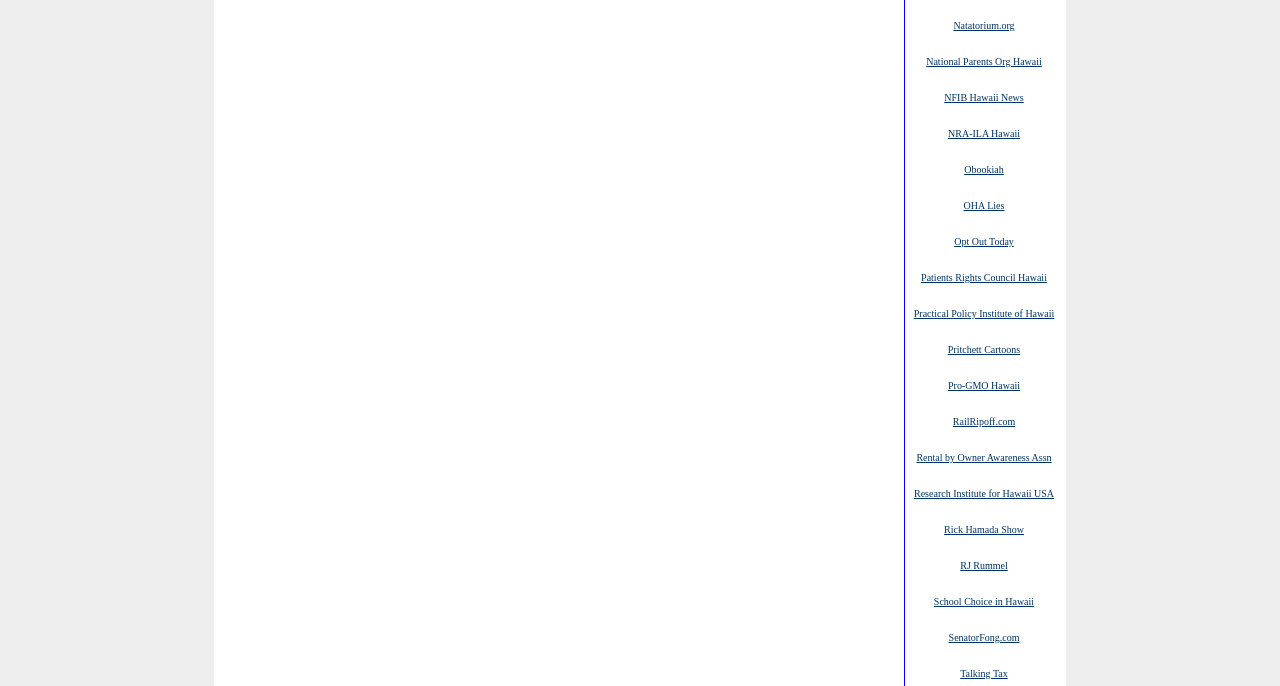What is the last link on the webpage?
Refer to the image and answer the question using a single word or phrase.

Talking Tax